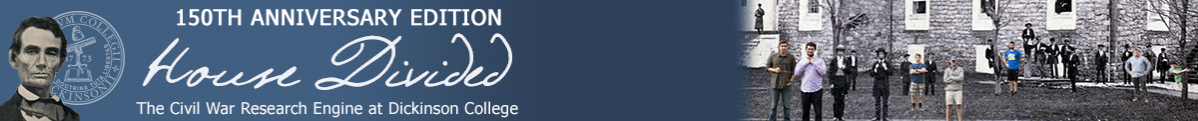Explain the image thoroughly, mentioning every notable detail.

This image features a banner for the "House Divided" project, celebrating its 150th anniversary edition. The left side includes a stylized depiction of Abraham Lincoln, alongside an emblem symbolizing Dickinson College, where the Civil War Research Engine is hosted. The background showcases a historical photograph of a diverse group of individuals, likely students and faculty, who are positioned in front of a stone building that hints at the college's historic architecture. The blues and grays of the banner complement the scene, encapsulating the blend of history and modern scholarship emphasized by the project. This initiative aims to shed light on the complexities of the Civil War era through research and education.